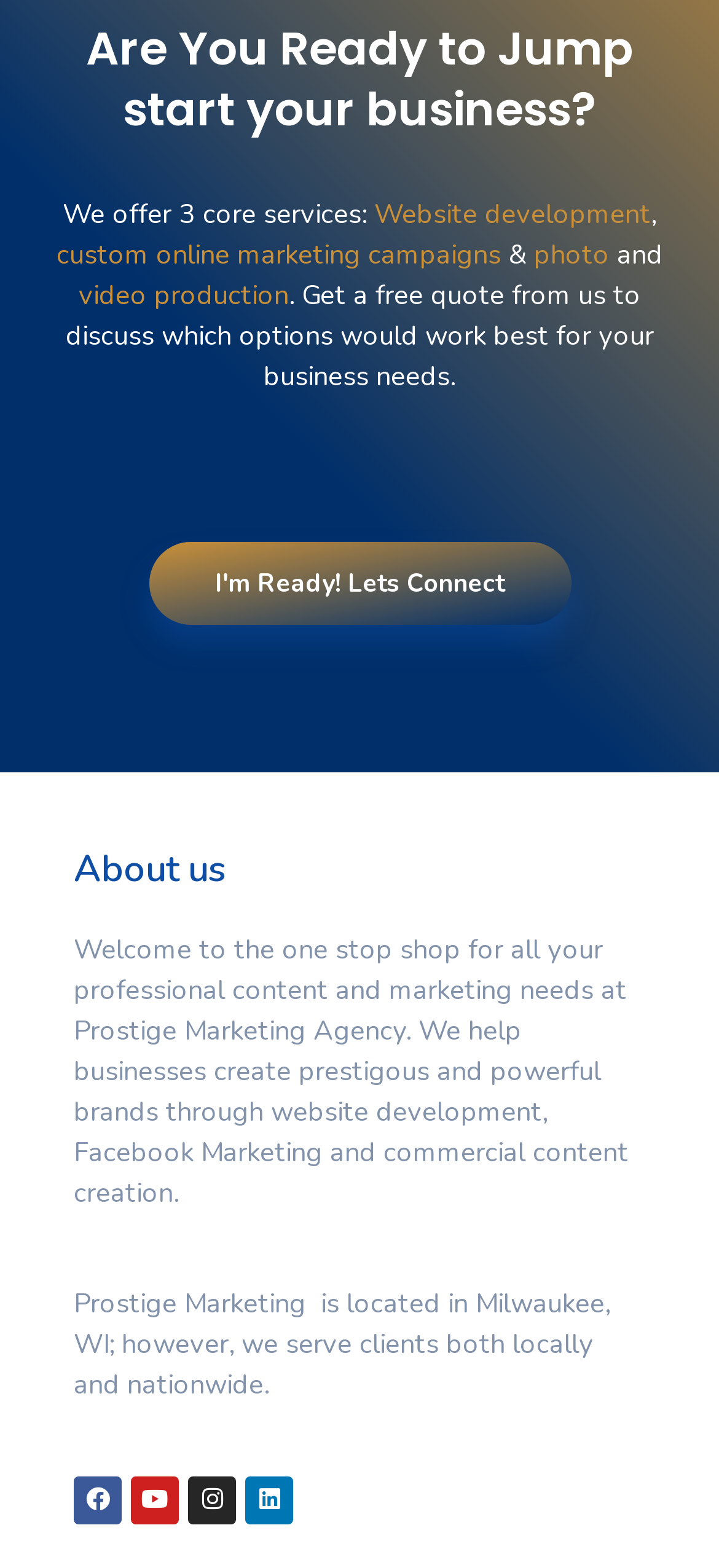What services does Prostige Marketing Agency offer?
Look at the screenshot and respond with one word or a short phrase.

Website development, online marketing, photo and video production